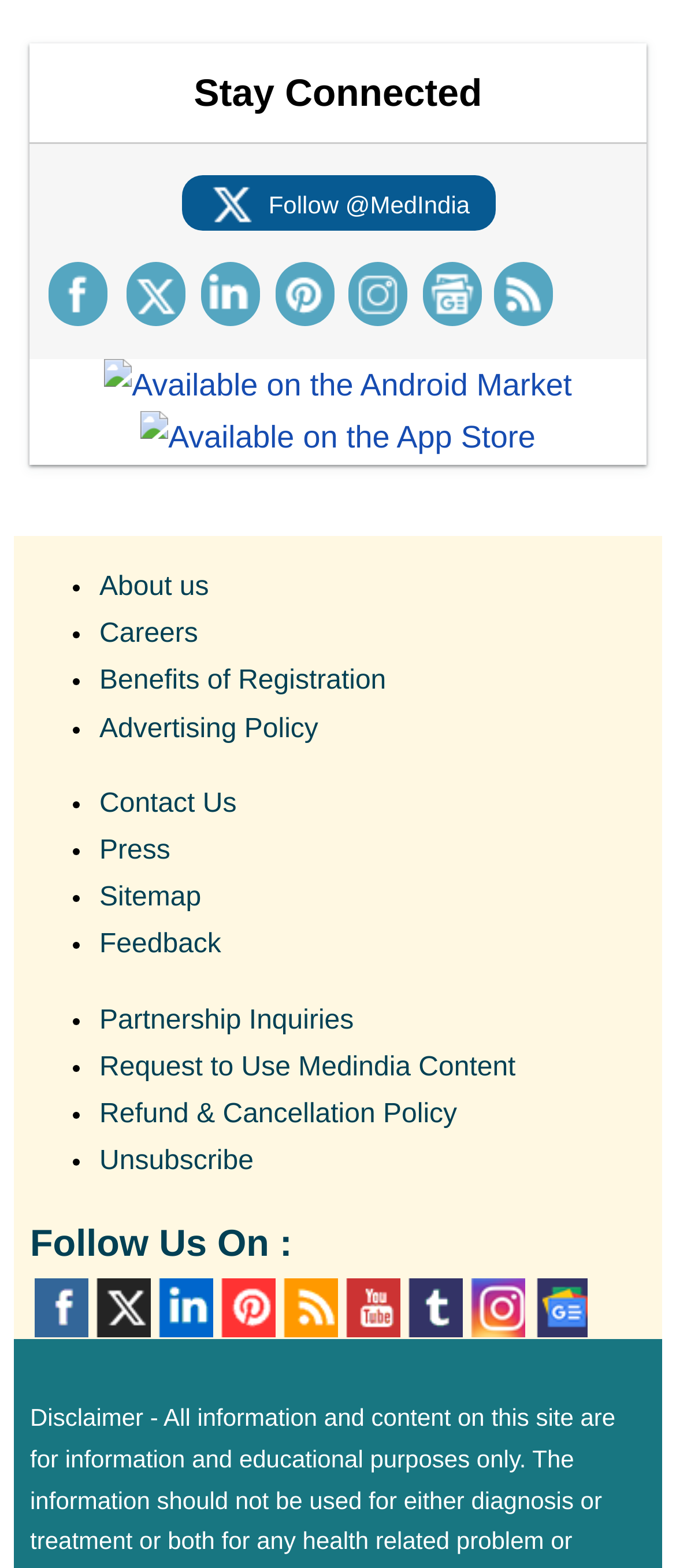Provide the bounding box coordinates for the UI element described in this sentence: "Refund & Cancellation Policy". The coordinates should be four float values between 0 and 1, i.e., [left, top, right, bottom].

[0.147, 0.701, 0.676, 0.72]